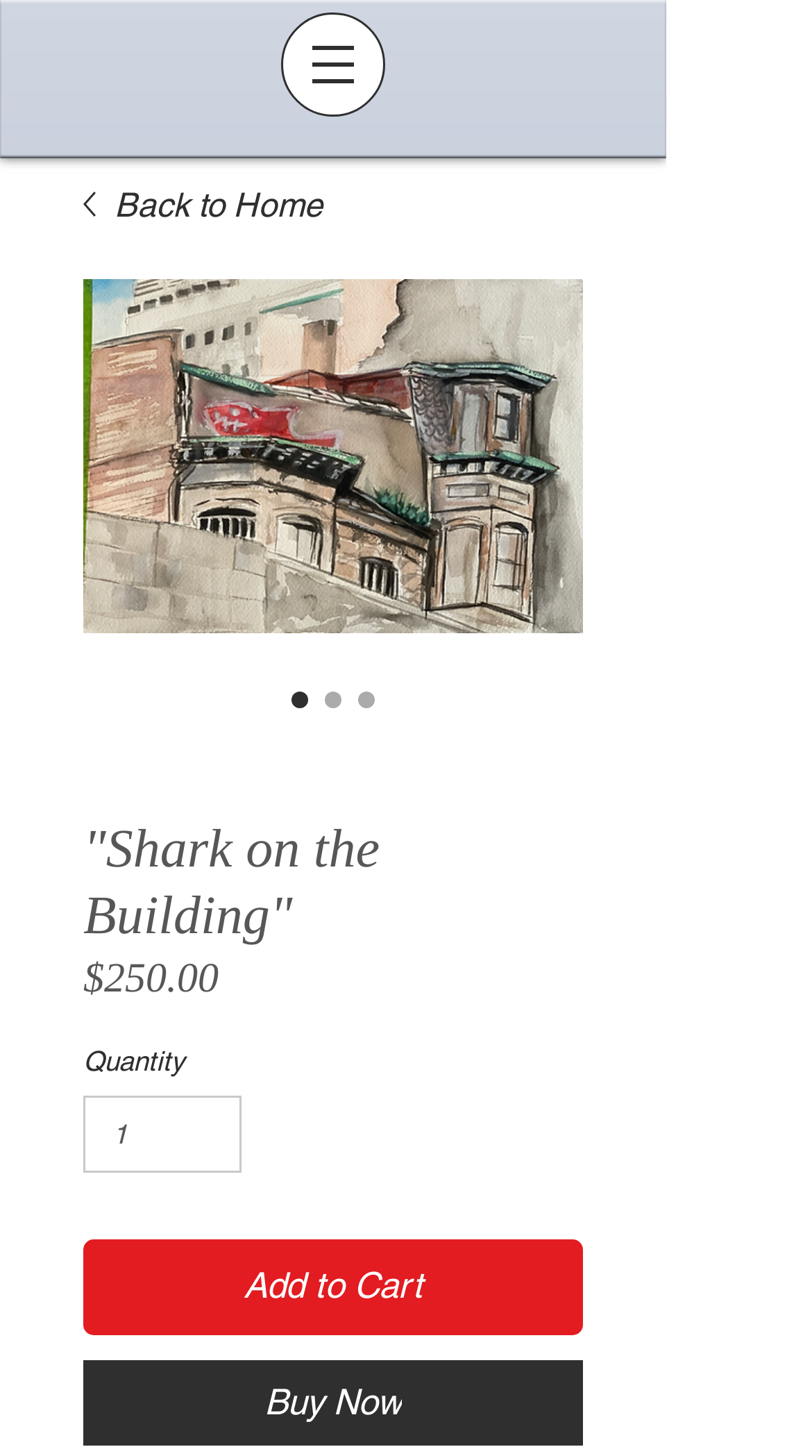How many options are available for 'Shark on the Building'?
Please give a detailed and elaborate explanation in response to the question.

I found the number of options available for 'Shark on the Building' by counting the number of radio buttons with the same label, which is 3.